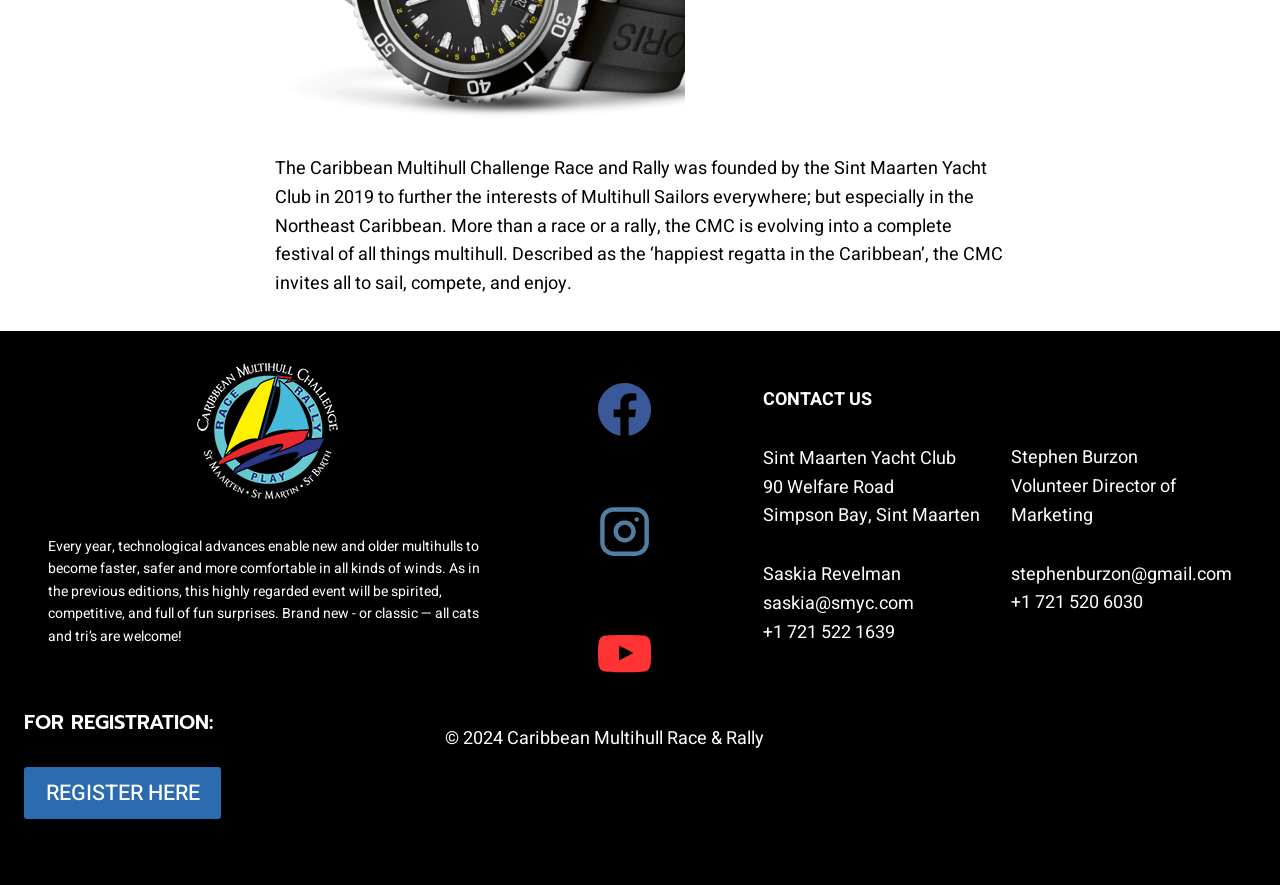Please find the bounding box for the UI element described by: "Instagram".

[0.446, 0.54, 0.529, 0.66]